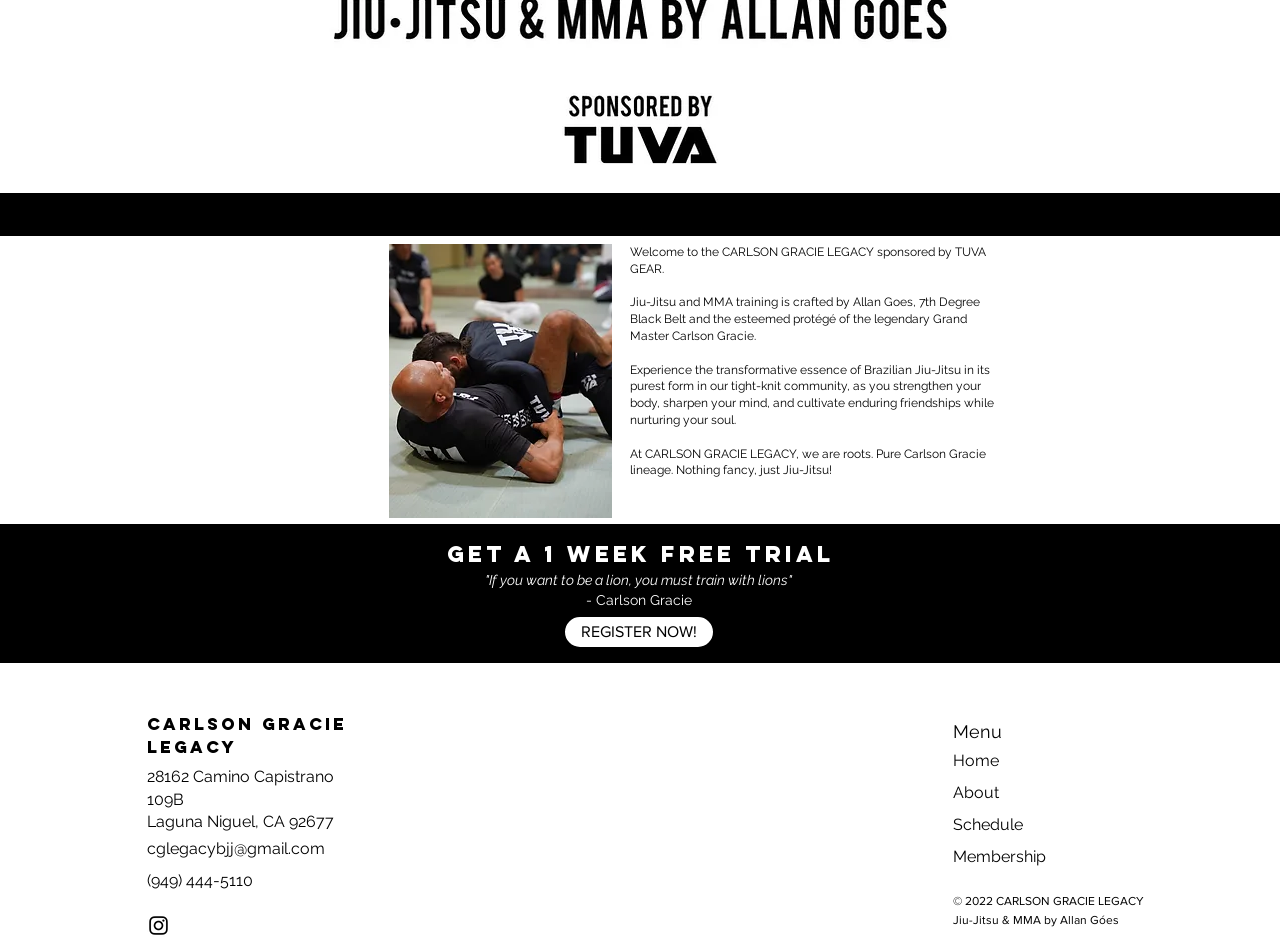Identify the bounding box coordinates for the UI element that matches this description: "Schedule".

[0.745, 0.867, 0.799, 0.887]